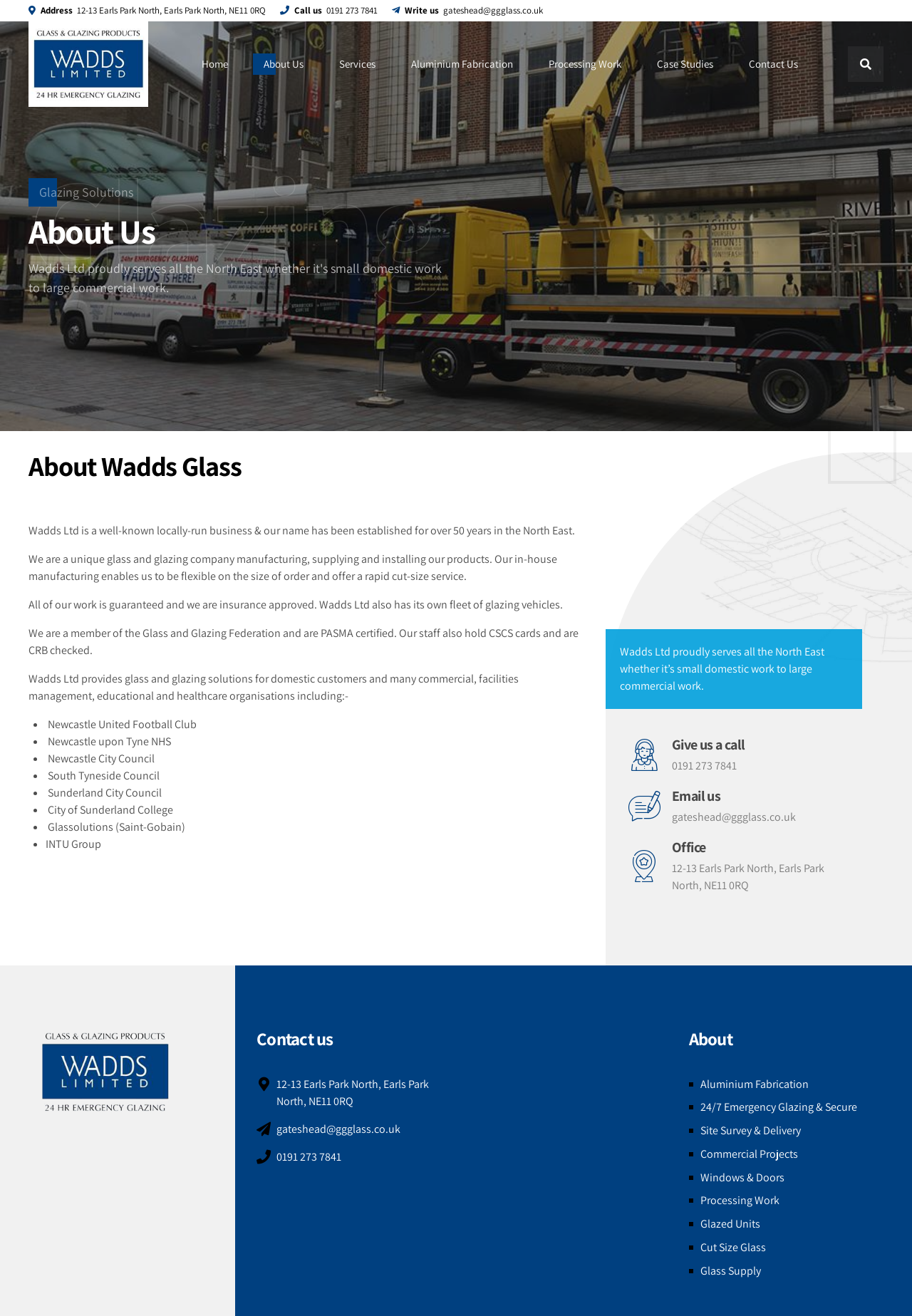Pinpoint the bounding box coordinates of the clickable area needed to execute the instruction: "Email to gateshead@ggglass.co.uk". The coordinates should be specified as four float numbers between 0 and 1, i.e., [left, top, right, bottom].

[0.486, 0.003, 0.595, 0.012]